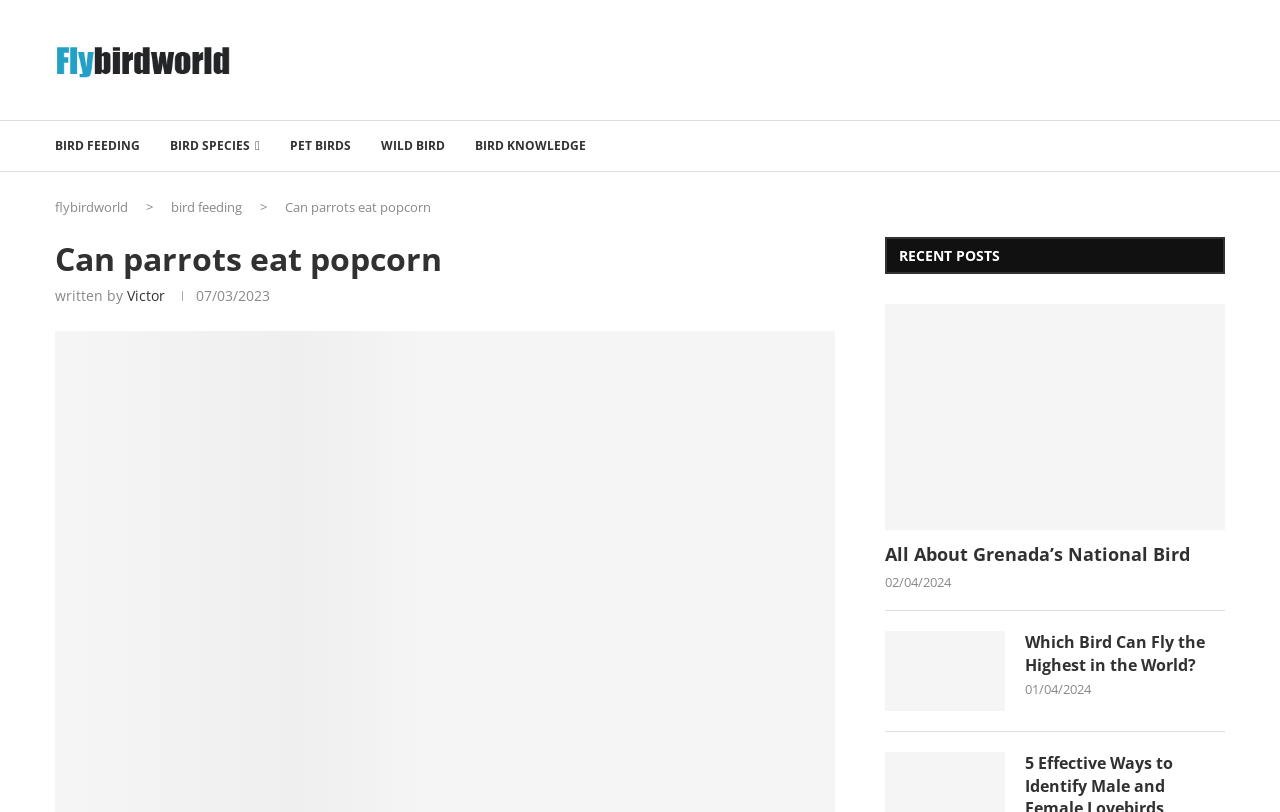Locate the bounding box coordinates of the clickable region to complete the following instruction: "view post about Which Bird Can Fly the Highest in the World."

[0.691, 0.778, 0.785, 0.876]